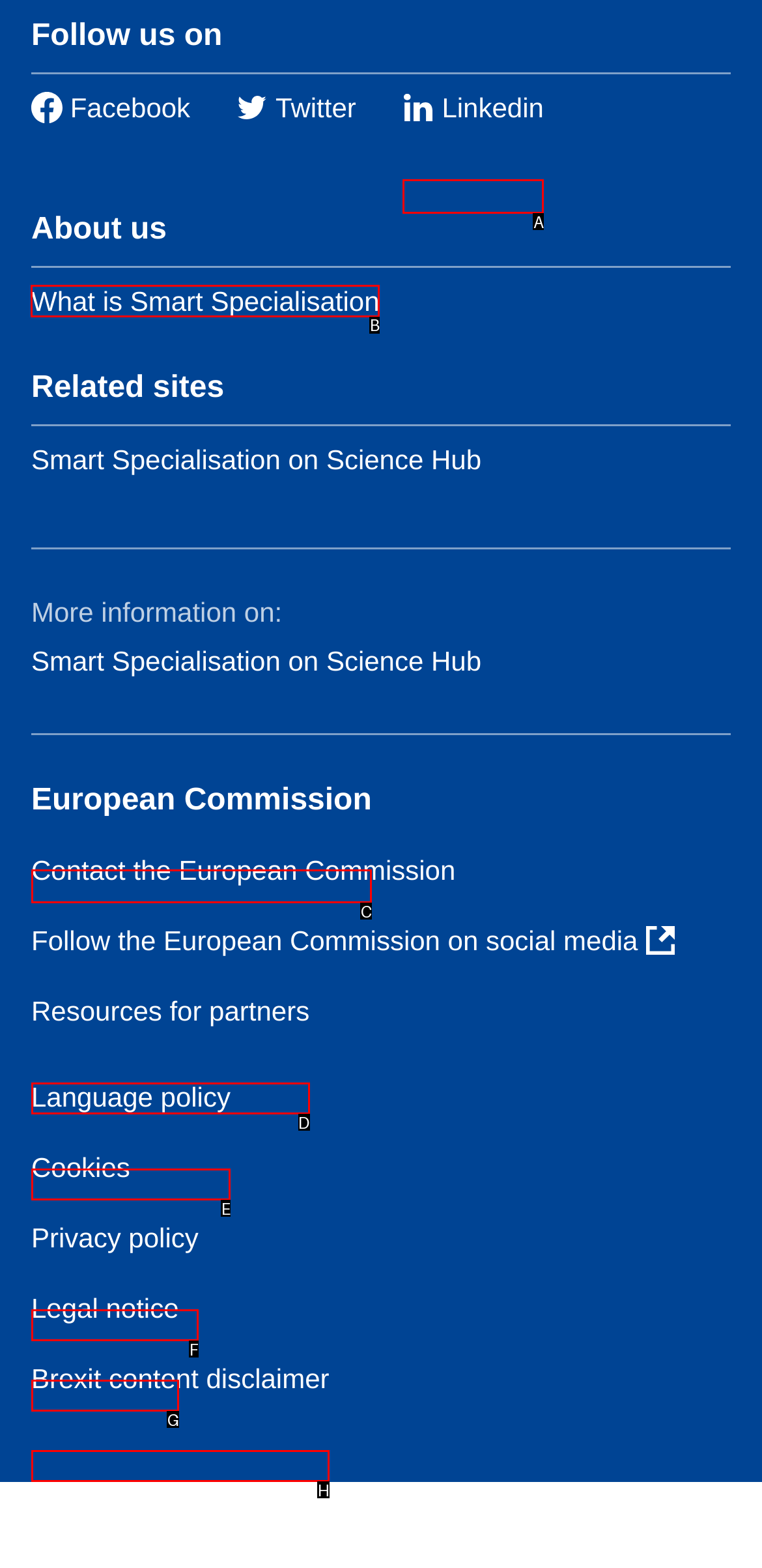Choose the UI element to click on to achieve this task: Learn about Smart Specialisation. Reply with the letter representing the selected element.

B